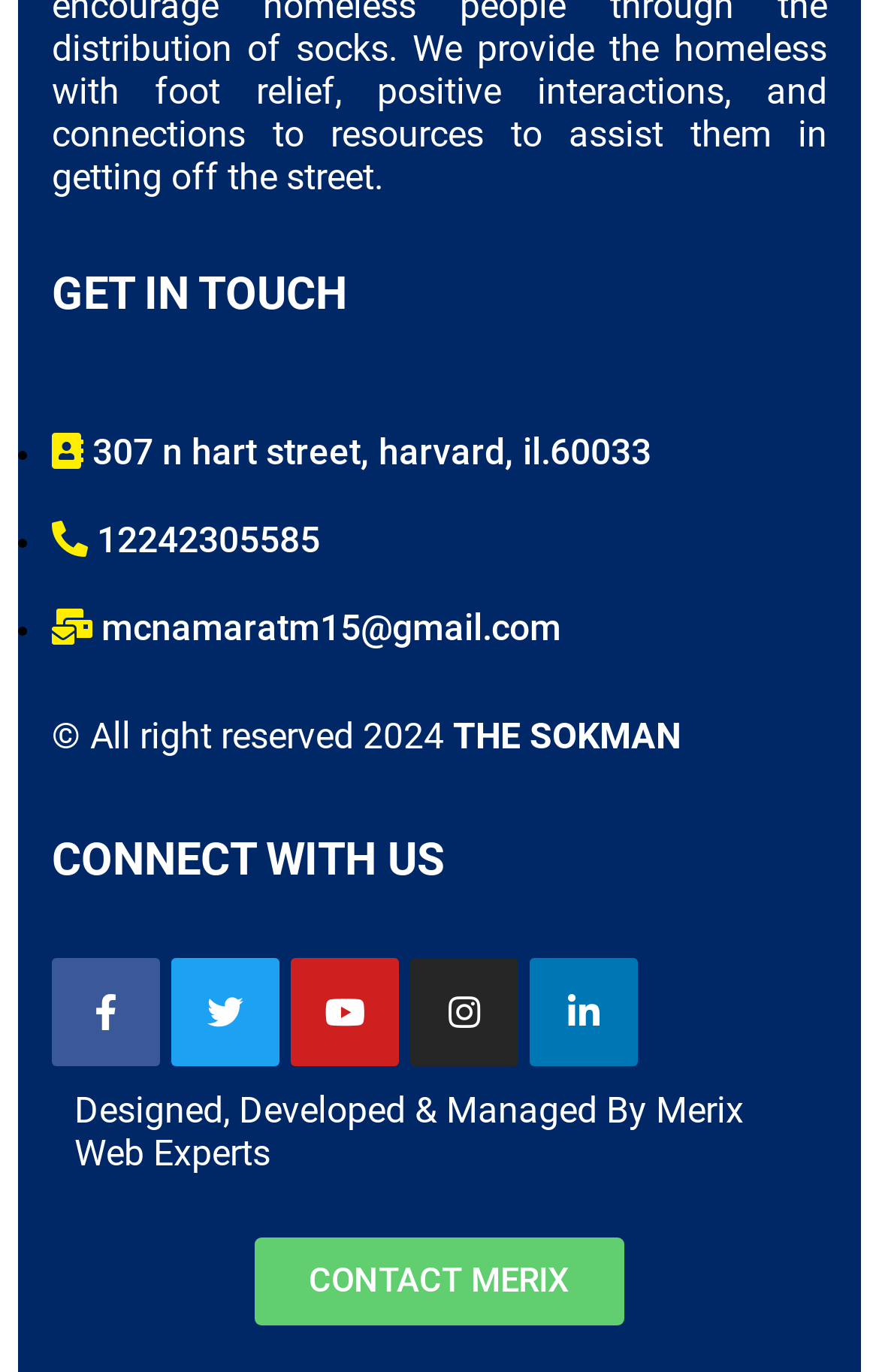Find the bounding box coordinates of the clickable area required to complete the following action: "click the link to contact".

[0.29, 0.902, 0.71, 0.966]